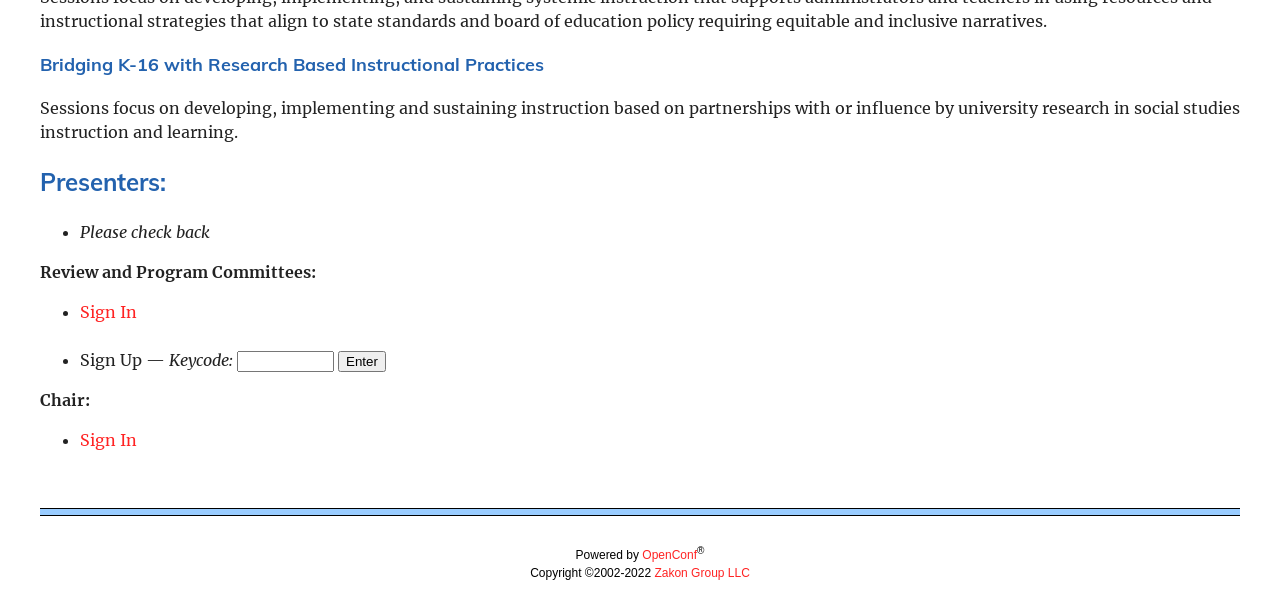Please find the bounding box for the following UI element description. Provide the coordinates in (top-left x, top-left y, bottom-right x, bottom-right y) format, with values between 0 and 1: Zakon Group LLC

[0.511, 0.935, 0.586, 0.958]